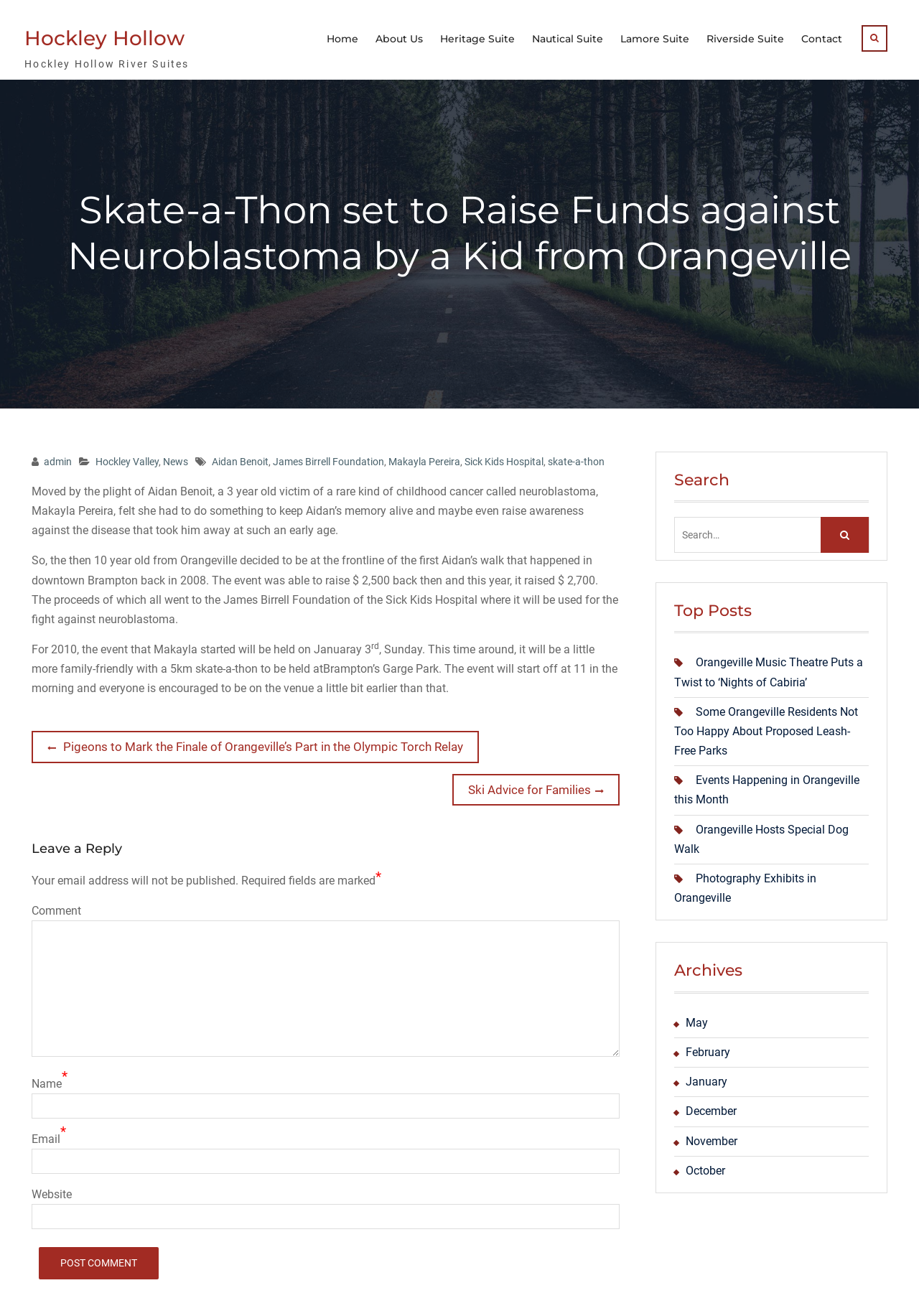Specify the bounding box coordinates of the element's region that should be clicked to achieve the following instruction: "Click the 'Next post' link". The bounding box coordinates consist of four float numbers between 0 and 1, in the format [left, top, right, bottom].

[0.492, 0.588, 0.674, 0.612]